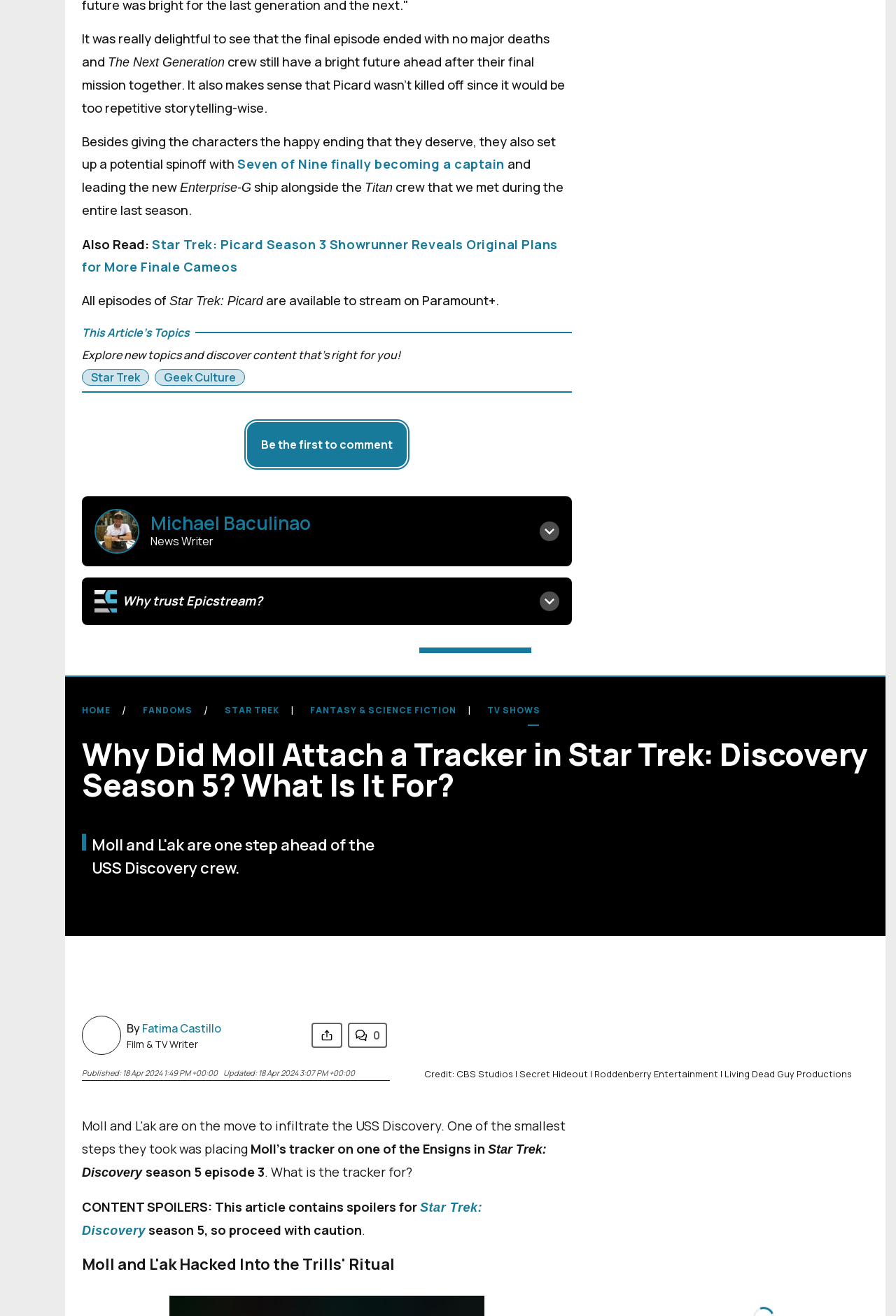Given the webpage screenshot, identify the bounding box of the UI element that matches this description: "Acceptable Use Policy".

[0.35, 0.787, 0.583, 0.797]